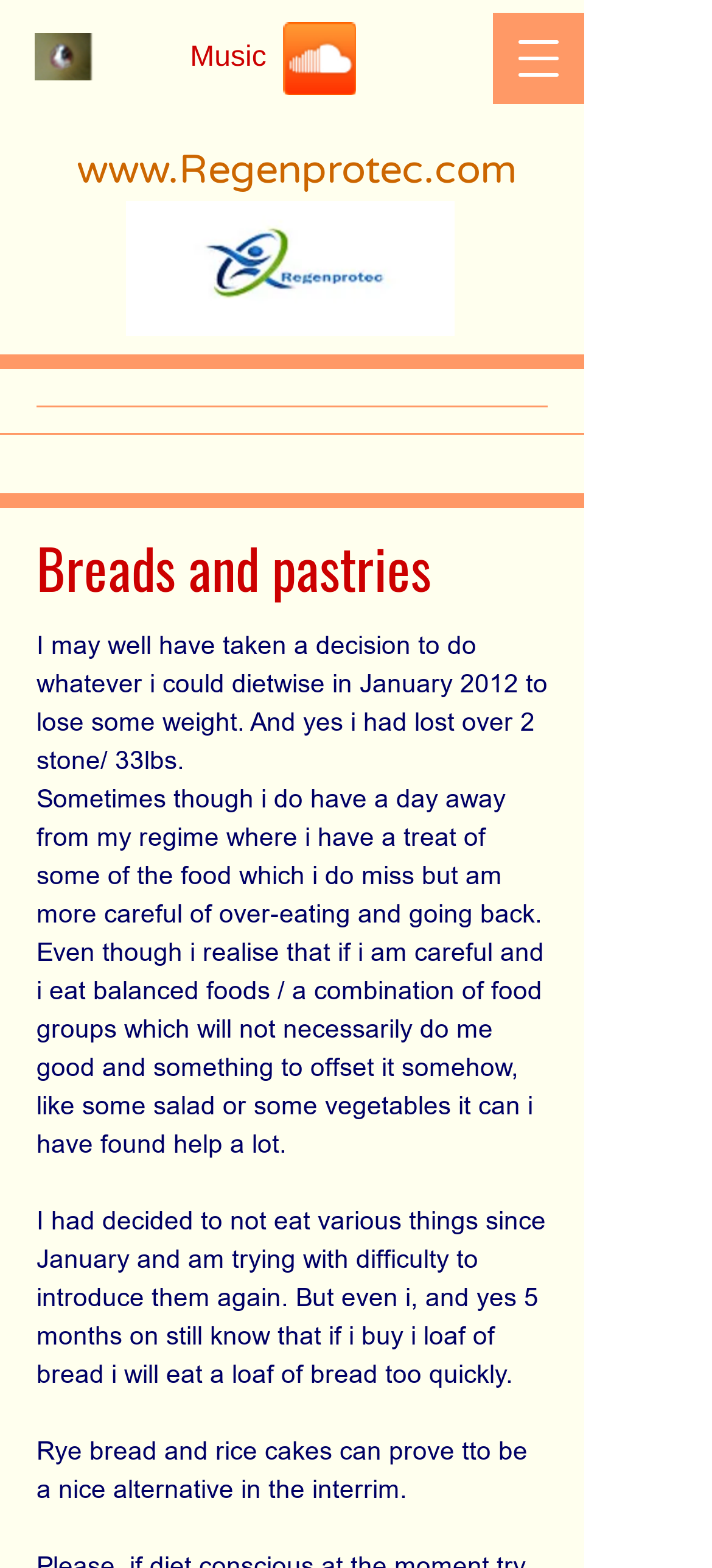Please respond to the question using a single word or phrase:
How many links are present at the top of the webpage?

3